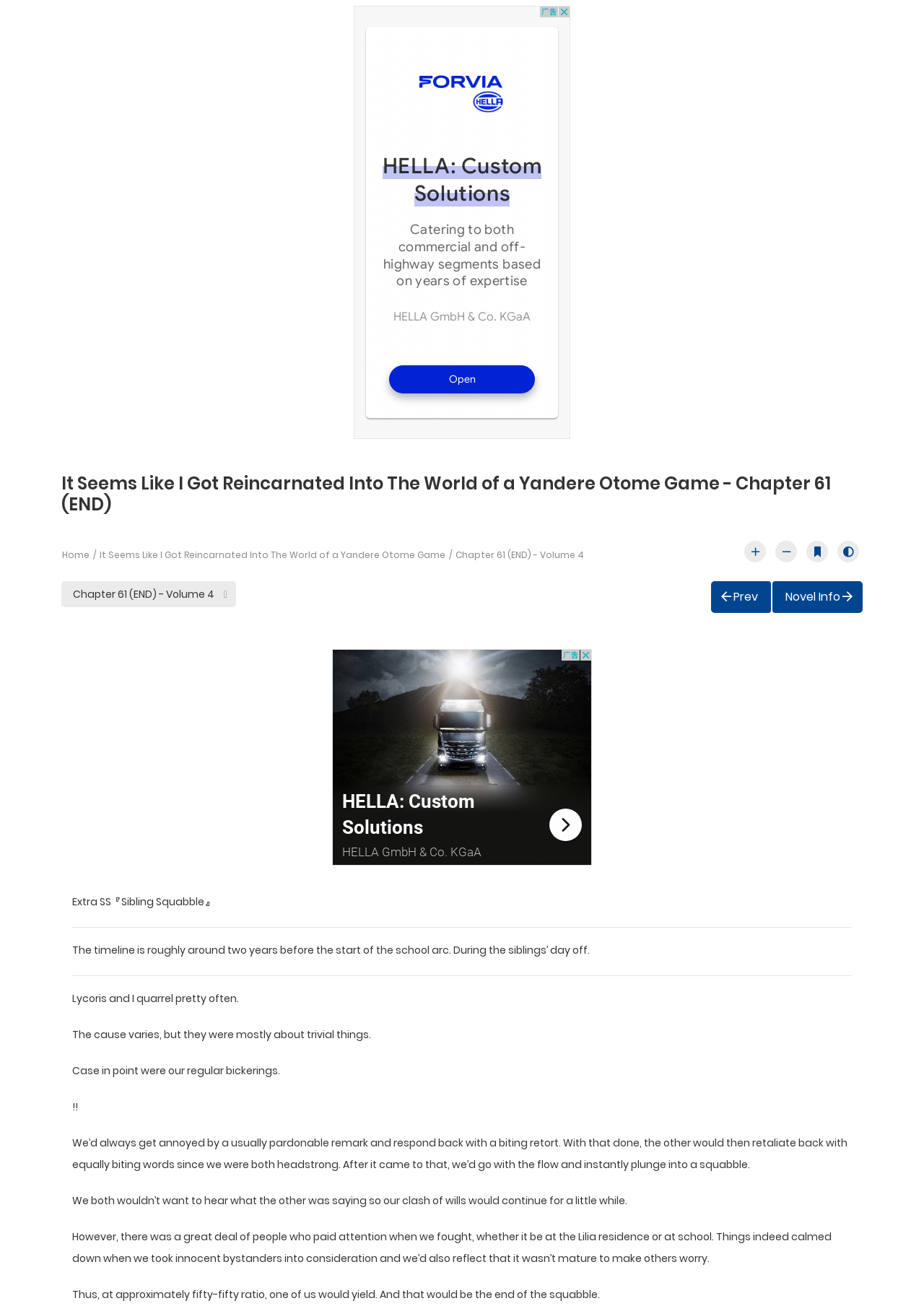Based on the description "Novel Info", find the bounding box of the specified UI element.

[0.836, 0.445, 0.934, 0.469]